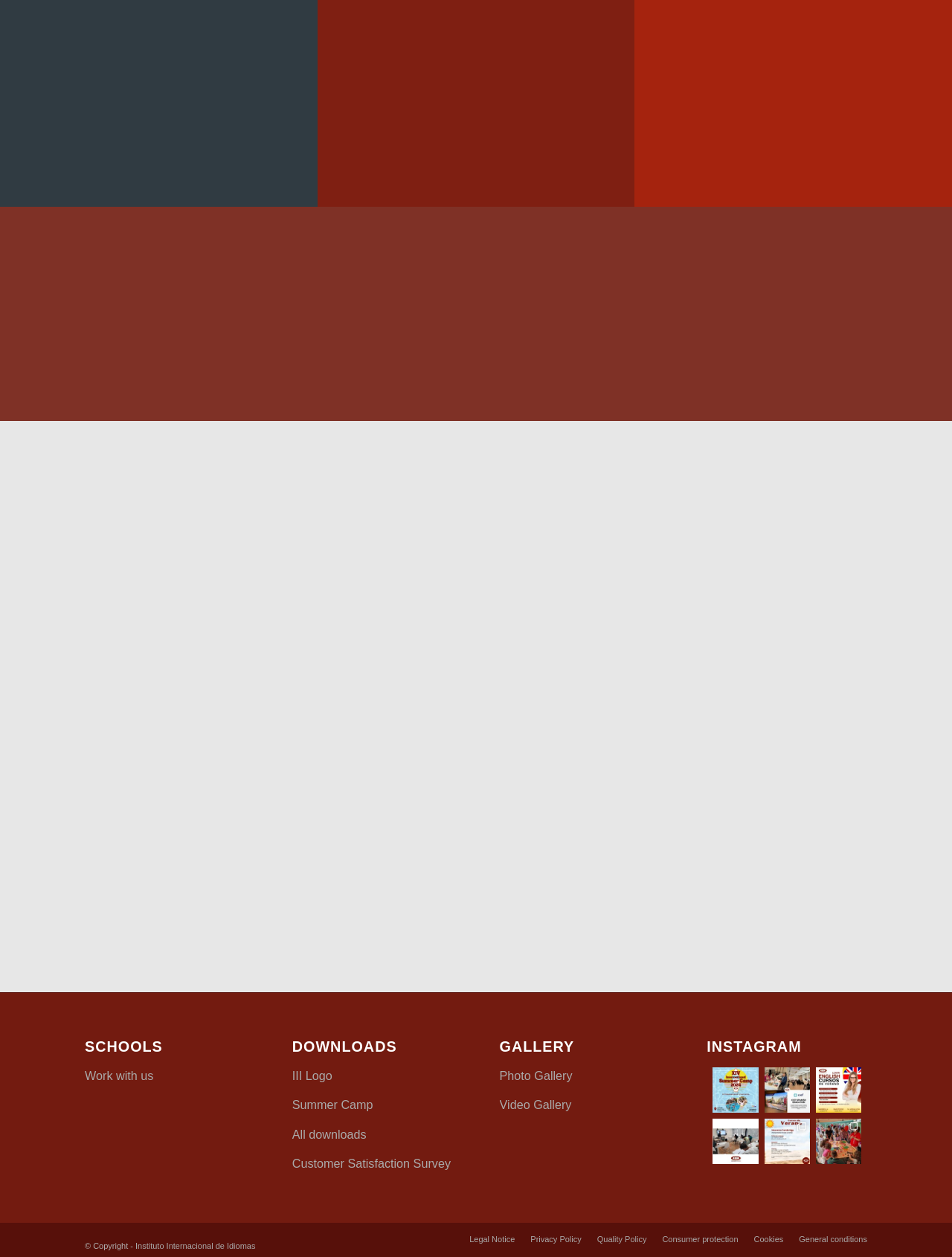Determine the bounding box coordinates of the section to be clicked to follow the instruction: "Browse photo gallery". The coordinates should be given as four float numbers between 0 and 1, formatted as [left, top, right, bottom].

[0.525, 0.844, 0.693, 0.868]